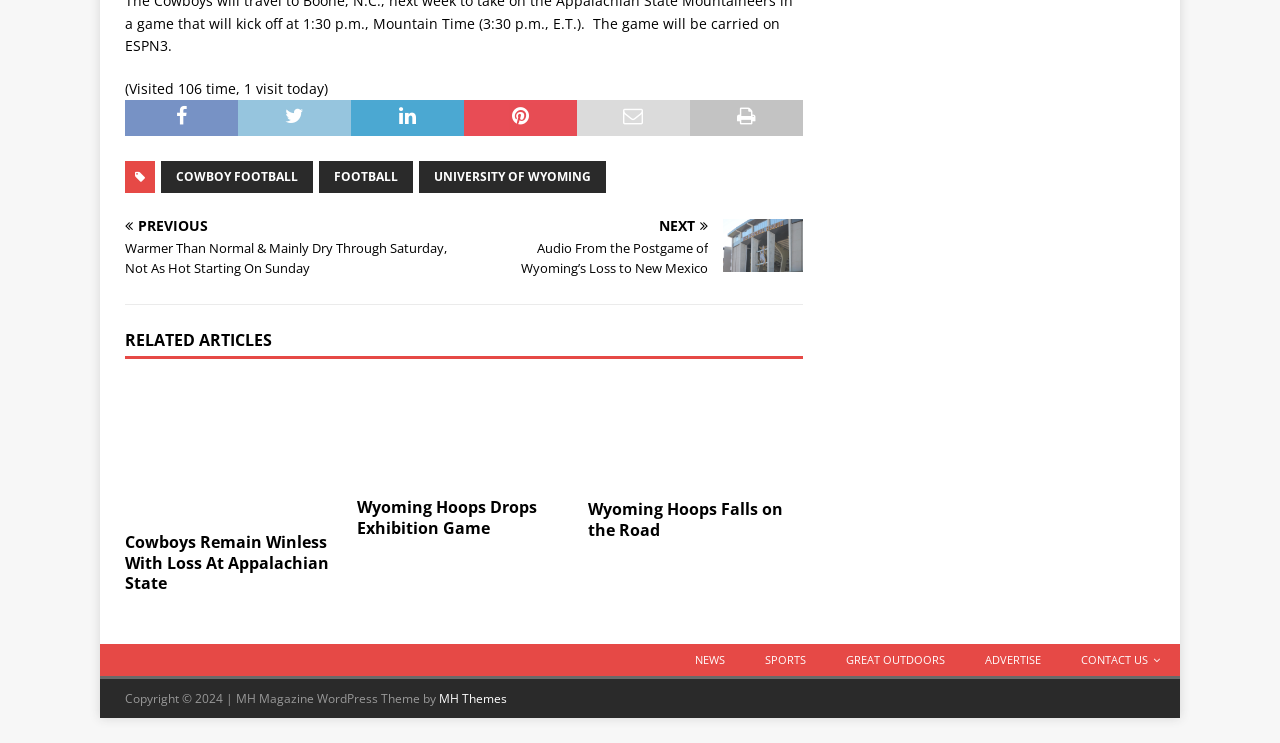What is the category of the article 'Wyoming Hoops Drops Exhibition Game'?
Answer with a single word or phrase, using the screenshot for reference.

SPORTS